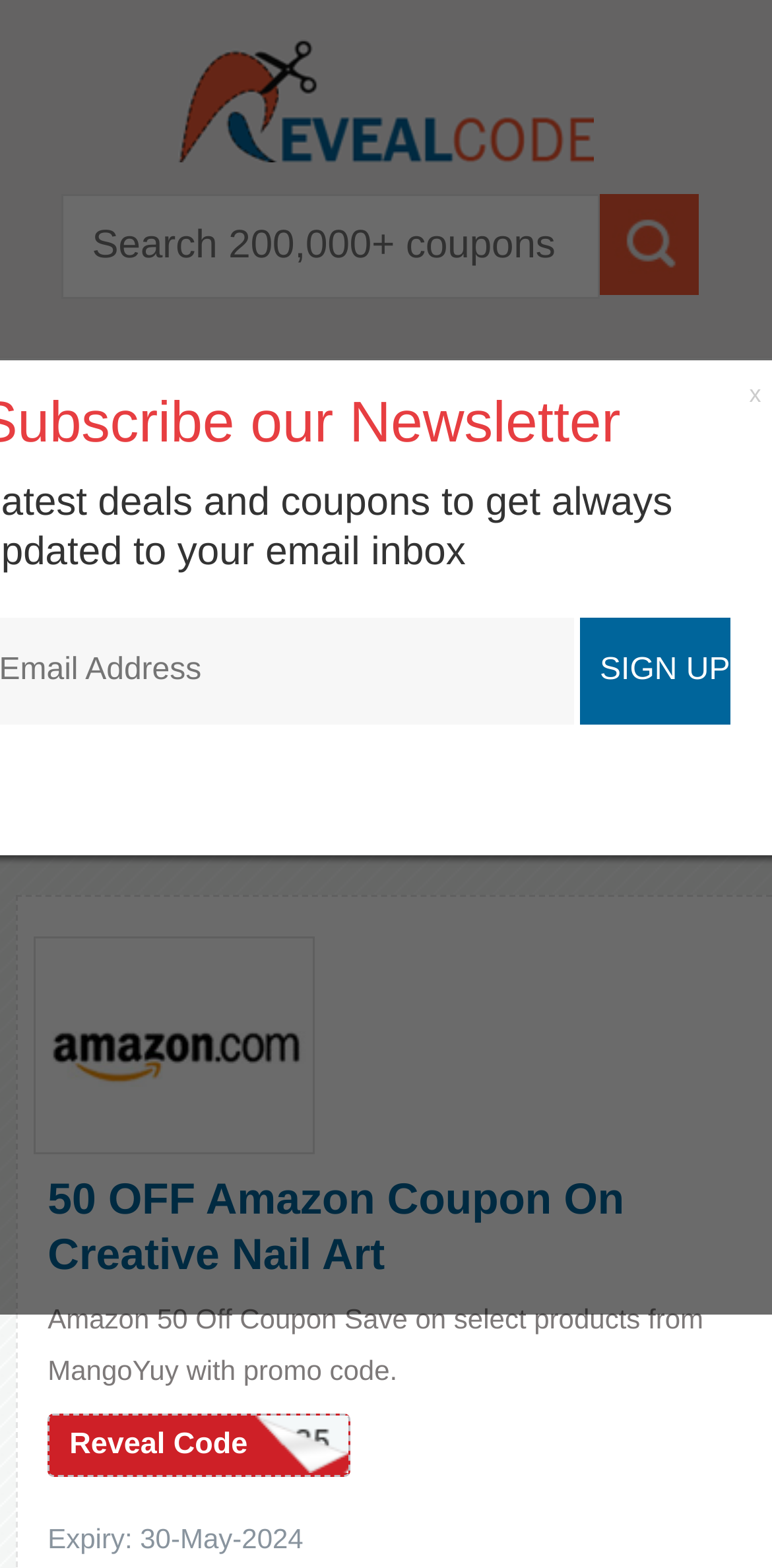Identify the bounding box coordinates of the region I need to click to complete this instruction: "Go to the Home page".

[0.054, 0.231, 0.241, 0.292]